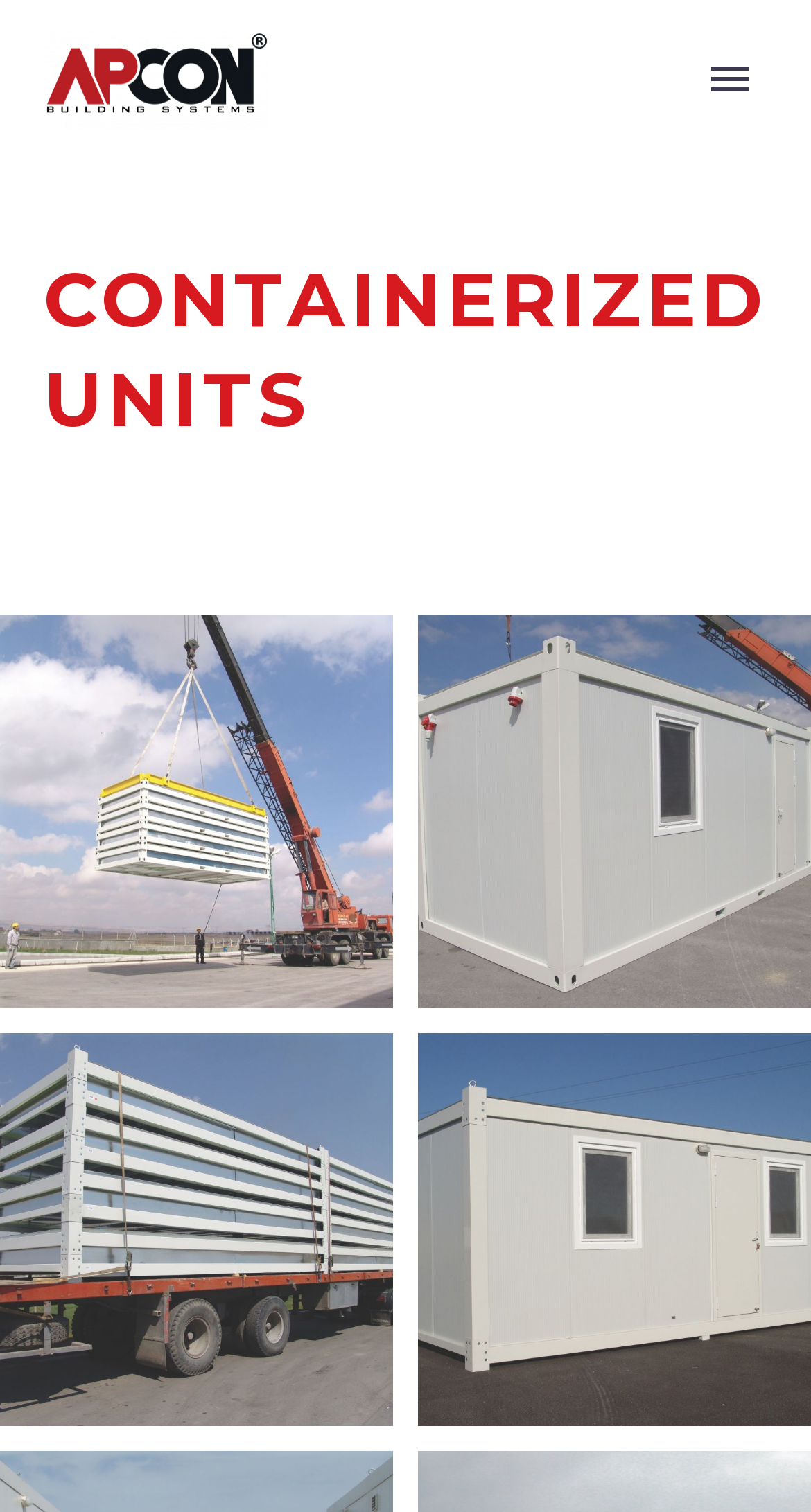Identify the bounding box coordinates for the UI element described as: "Primary Menu".

[0.854, 0.032, 0.946, 0.073]